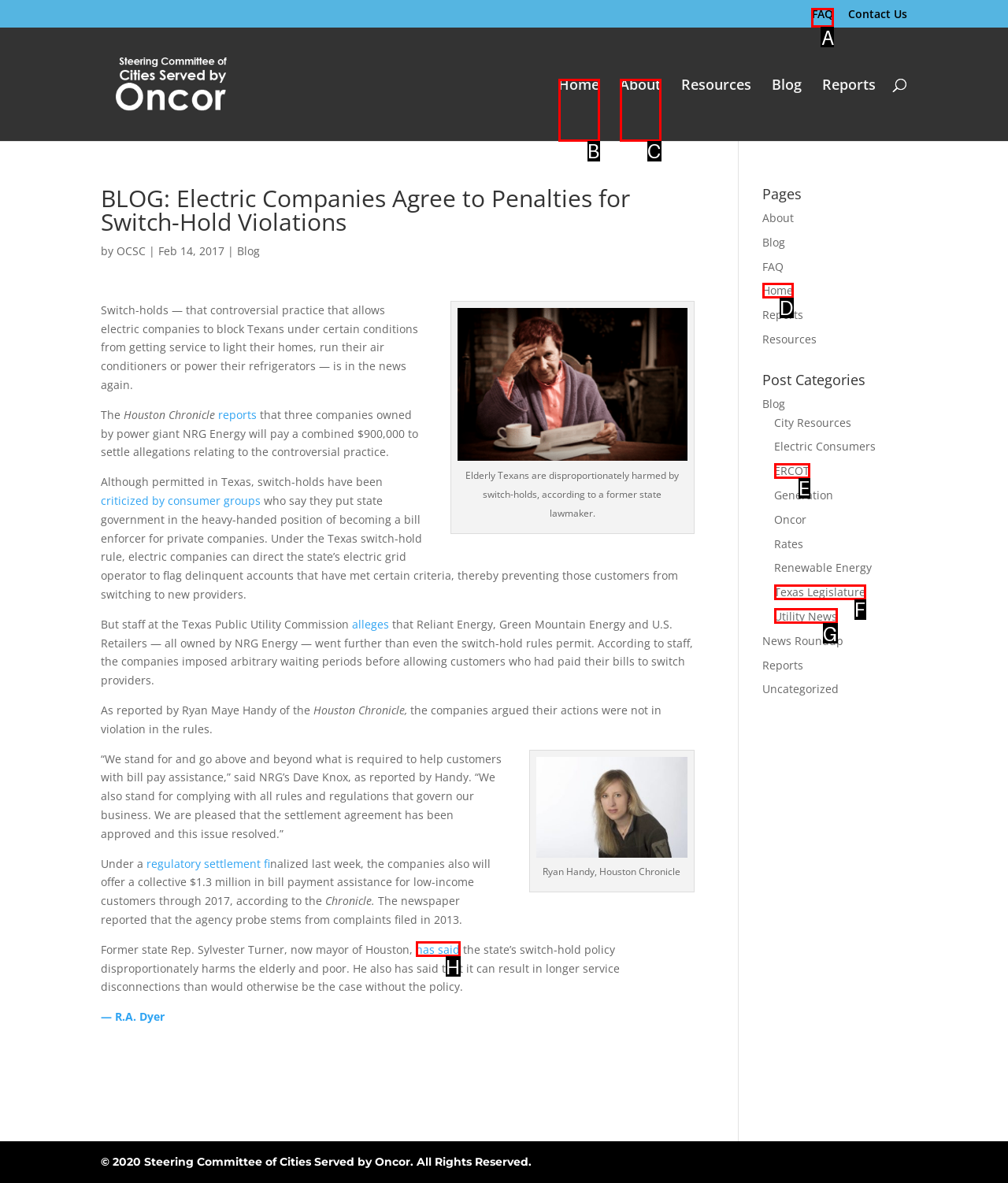Select the appropriate HTML element to click for the following task: Go to the FAQ page
Answer with the letter of the selected option from the given choices directly.

A